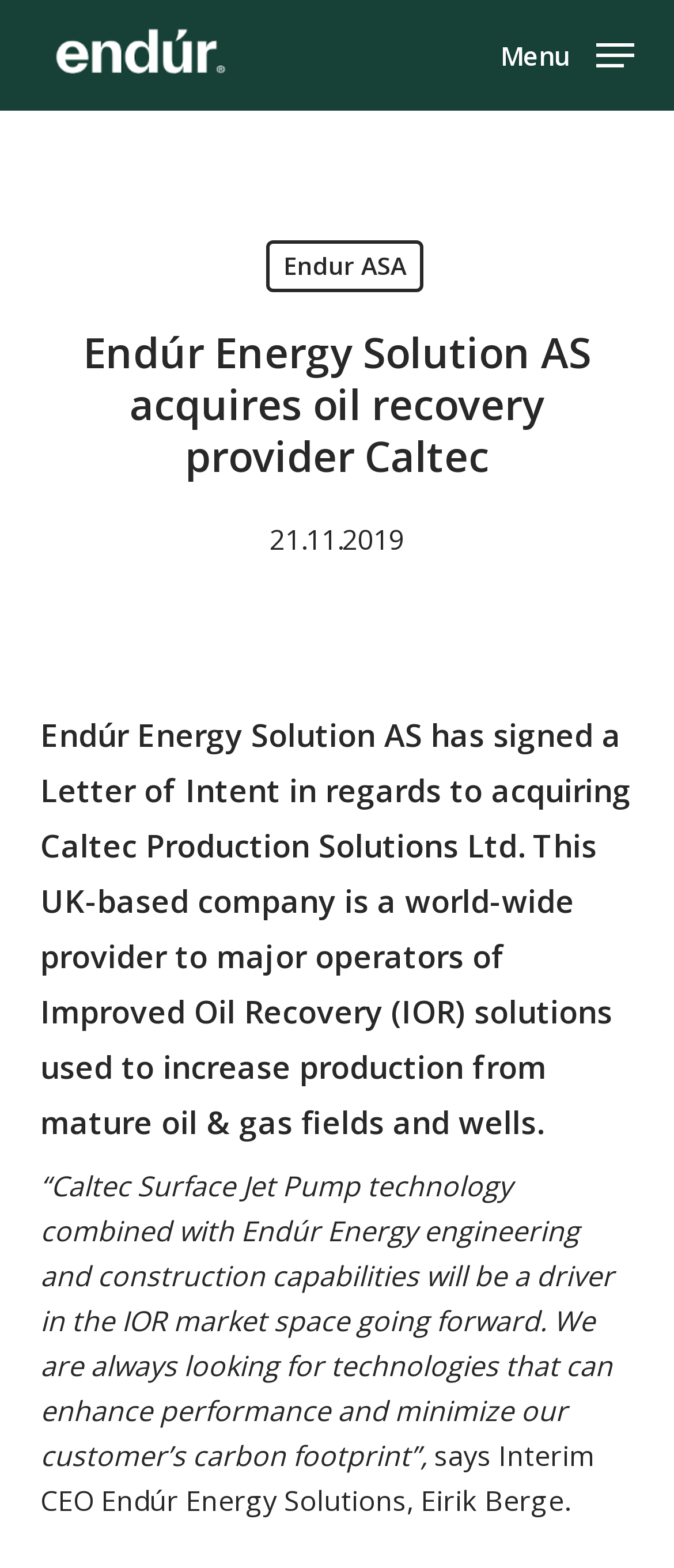Provide a thorough description of the webpage's content and layout.

The webpage is about Endúr Energy Solution AS acquiring oil recovery provider Caltec. At the top left, there is a link to "Endúr ASA" accompanied by an image with the same name. Below this, there is a heading that announces the acquisition of Caltec by Endúr Energy Solution AS. 

To the right of the heading, there is a link to "Endur ASA". Below this link, there is a date "21.11.2019" displayed. 

Under the date, there is a detailed description of the acquisition, which explains that Endúr Energy Solution AS has signed a Letter of Intent to acquire Caltec Production Solutions Ltd, a UK-based company that provides Improved Oil Recovery solutions. 

Following this description, there is a quote from the Interim CEO of Endúr Energy Solutions, Eirik Berge, stating that the combined technology of Caltec and Endúr Energy will drive the IOR market space and minimize carbon footprint. 

At the top right, there is a button for the navigation menu.